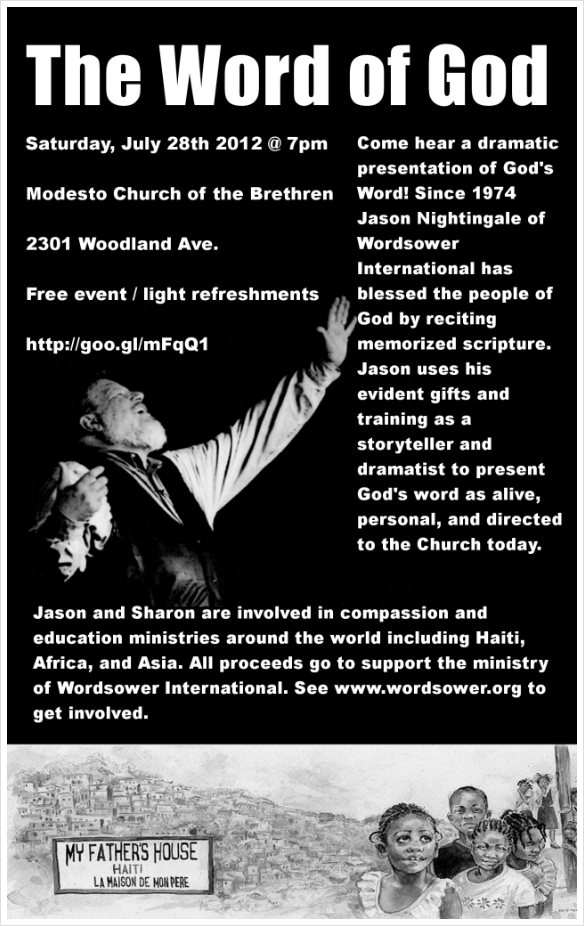Offer a meticulous description of the image.

This image is a promotional poster for an event titled "The Word of God," scheduled for Saturday, July 28, 2012, at 7 PM, hosted at the Modesto Church of the Brethren, located at 2301 Woodland Ave. The poster invites attendees to experience a dramatic presentation by Jason Nightingale of Wordsower International. It highlights Jason's long-standing commitment, since 1974, to sharing the Word of God through dramatically reciting memorized scripture, showcasing his skills as a storyteller and dramatist.

The event is advertised as free, with light refreshments offered, and provides a link to RSVP. Additionally, the poster mentions that Jason and his wife, Sharon, are active in various international compassion and education ministries, including initiatives in Haiti, Africa, and Asia. Proceeds from the event will support the efforts of Wordsower International. The poster features an inspiring visual design, creating an engaging invitation for the community to participate in this meaningful event.